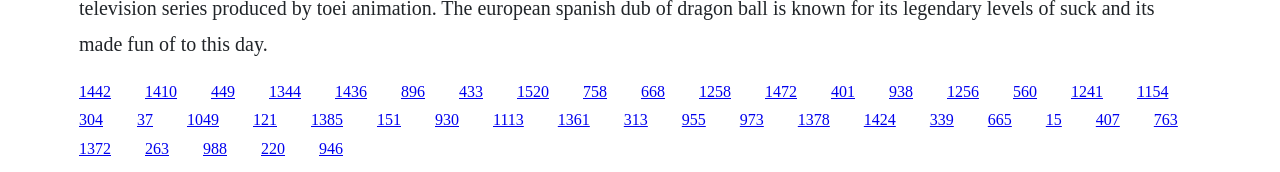Give the bounding box coordinates for the element described as: "Warren Buffett".

None